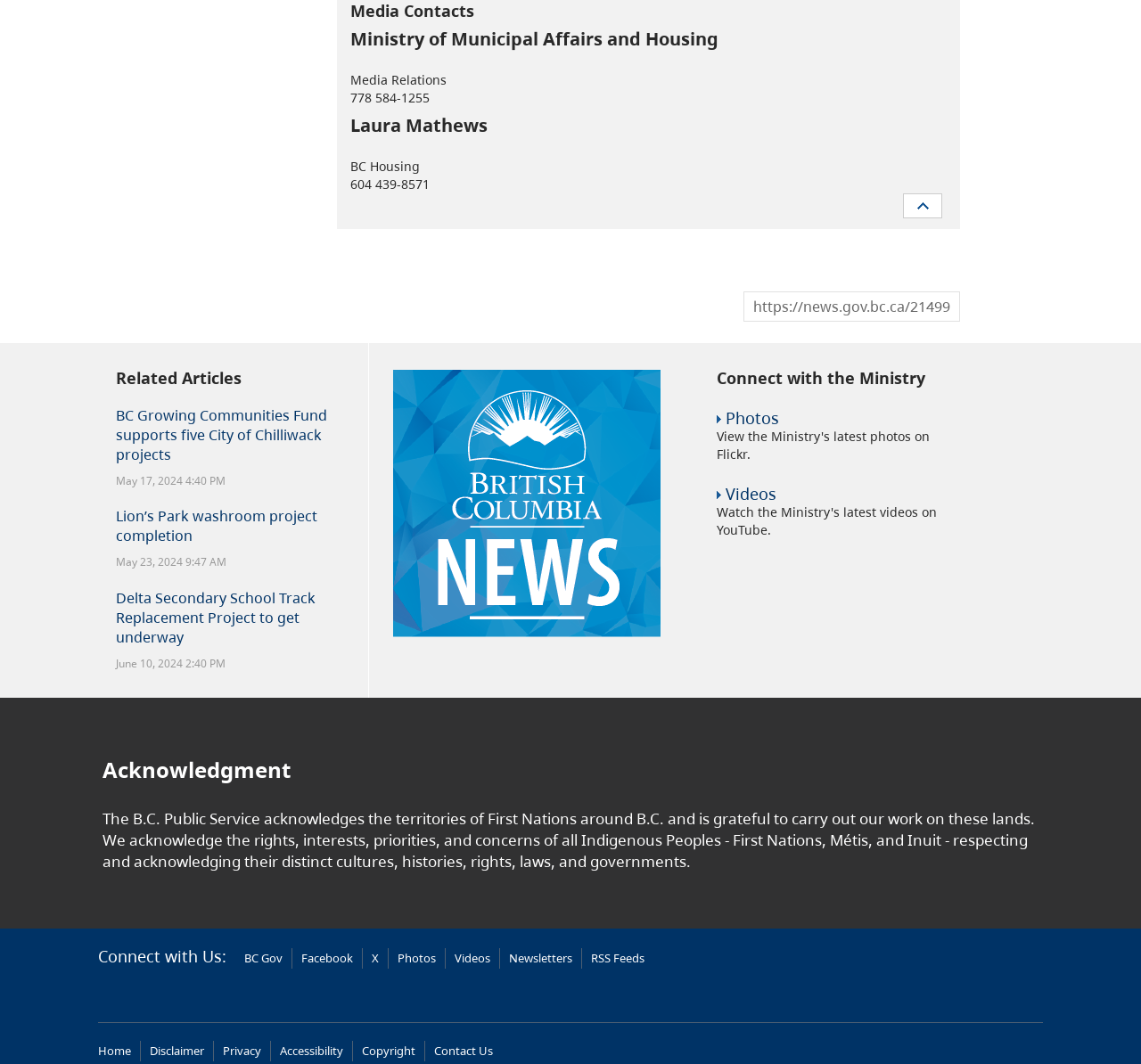Find the bounding box coordinates for the HTML element described in this sentence: "Videos". Provide the coordinates as four float numbers between 0 and 1, in the format [left, top, right, bottom].

[0.636, 0.454, 0.681, 0.474]